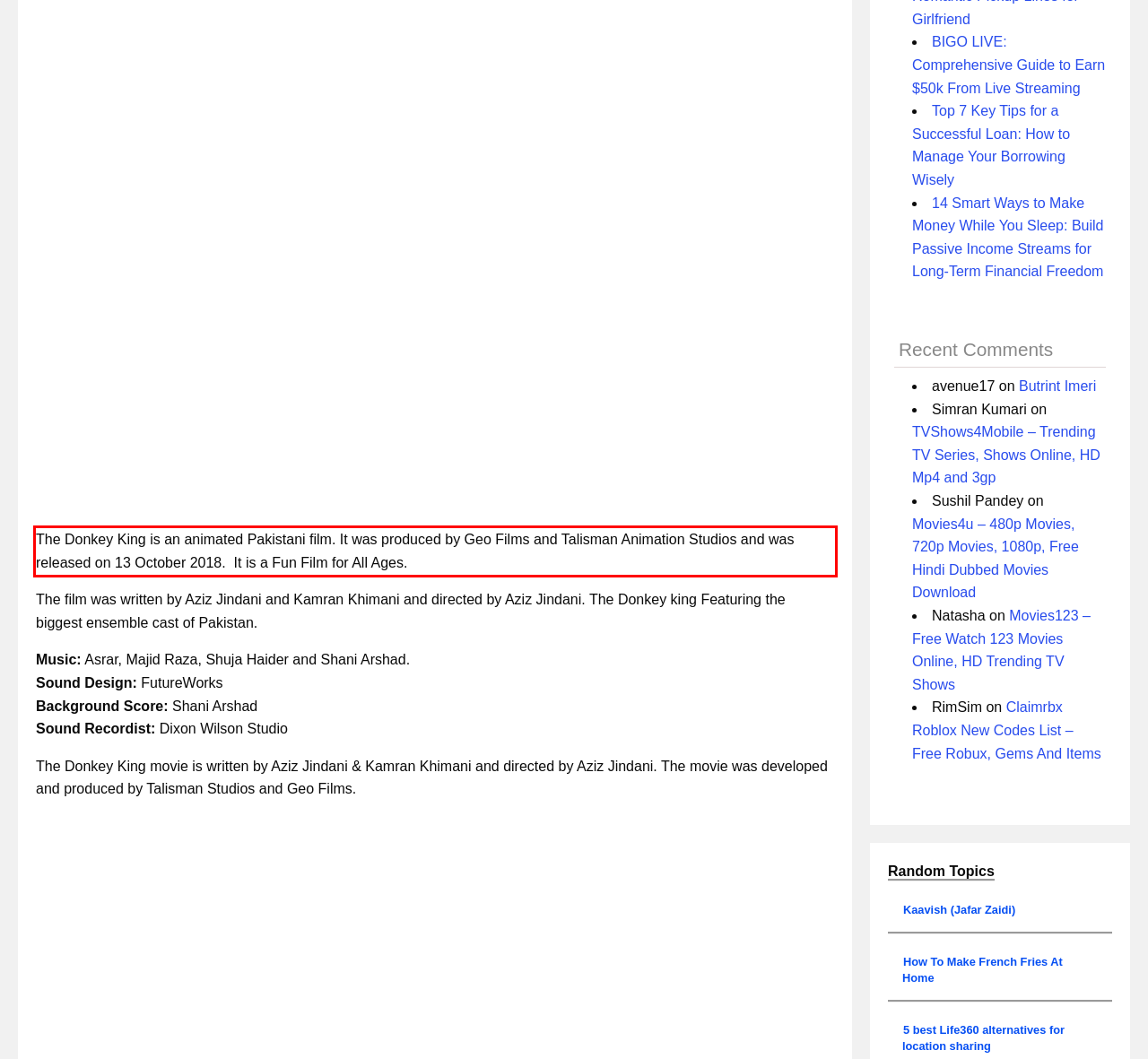Given a screenshot of a webpage, locate the red bounding box and extract the text it encloses.

The Donkey King is an animated Pakistani film. It was produced by Geo Films and Talisman Animation Studios and was released on 13 October 2018. It is a Fun Film for All Ages.